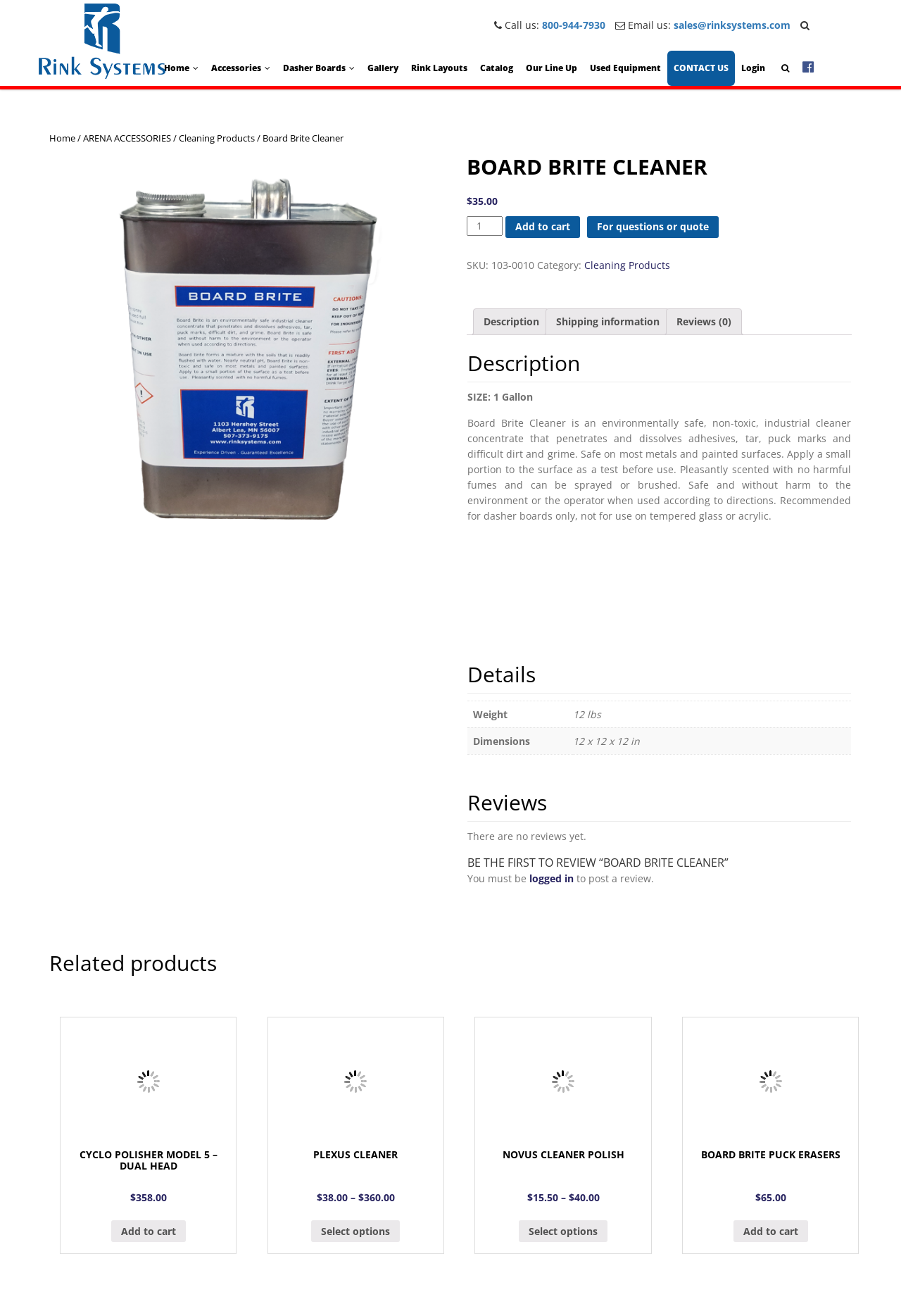Identify the bounding box for the UI element that is described as follows: "X".

None